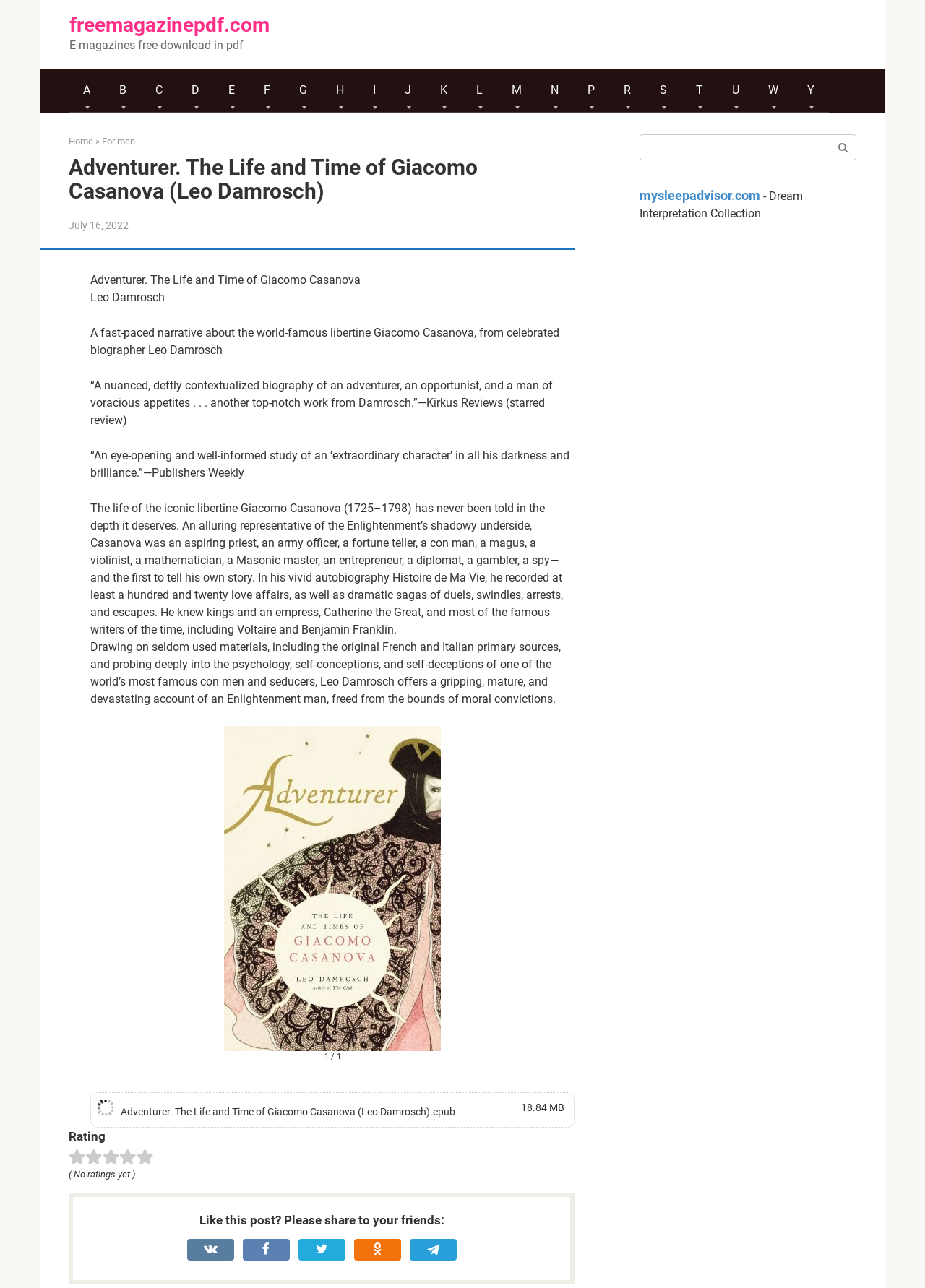Create a full and detailed caption for the entire webpage.

This webpage is about a book titled "Adventurer. The Life and Time of Giacomo Casanova" by Leo Damrosch. At the top of the page, there is a link to the website "freemagazinepdf.com" and a static text "E-magazines free download in pdf". Below this, there are 26 links labeled from "A" to "Y" arranged horizontally.

The main content of the page is an article about the book. The title of the book is displayed prominently, followed by the author's name, Leo Damrosch. There is a brief description of the book, which is a fast-paced narrative about the world-famous libertine Giacomo Casanova. The description is accompanied by two quotes from Kirkus Reviews and Publishers Weekly.

Below the description, there is a longer passage of text that provides more information about Giacomo Casanova's life, including his various occupations and adventures. This passage is followed by another paragraph that describes the book's approach to telling Casanova's story.

To the right of the text, there is an image, and below it, a link to download the book in epub format, along with the file size, 18.84 MB. There is also a rating section, which currently shows no ratings, and a call to action to share the post with friends.

At the bottom of the page, there is a complementary section that contains a search bar, a link to "mysleepadvisor.com", and a static text "- Dream Interpretation Collection".